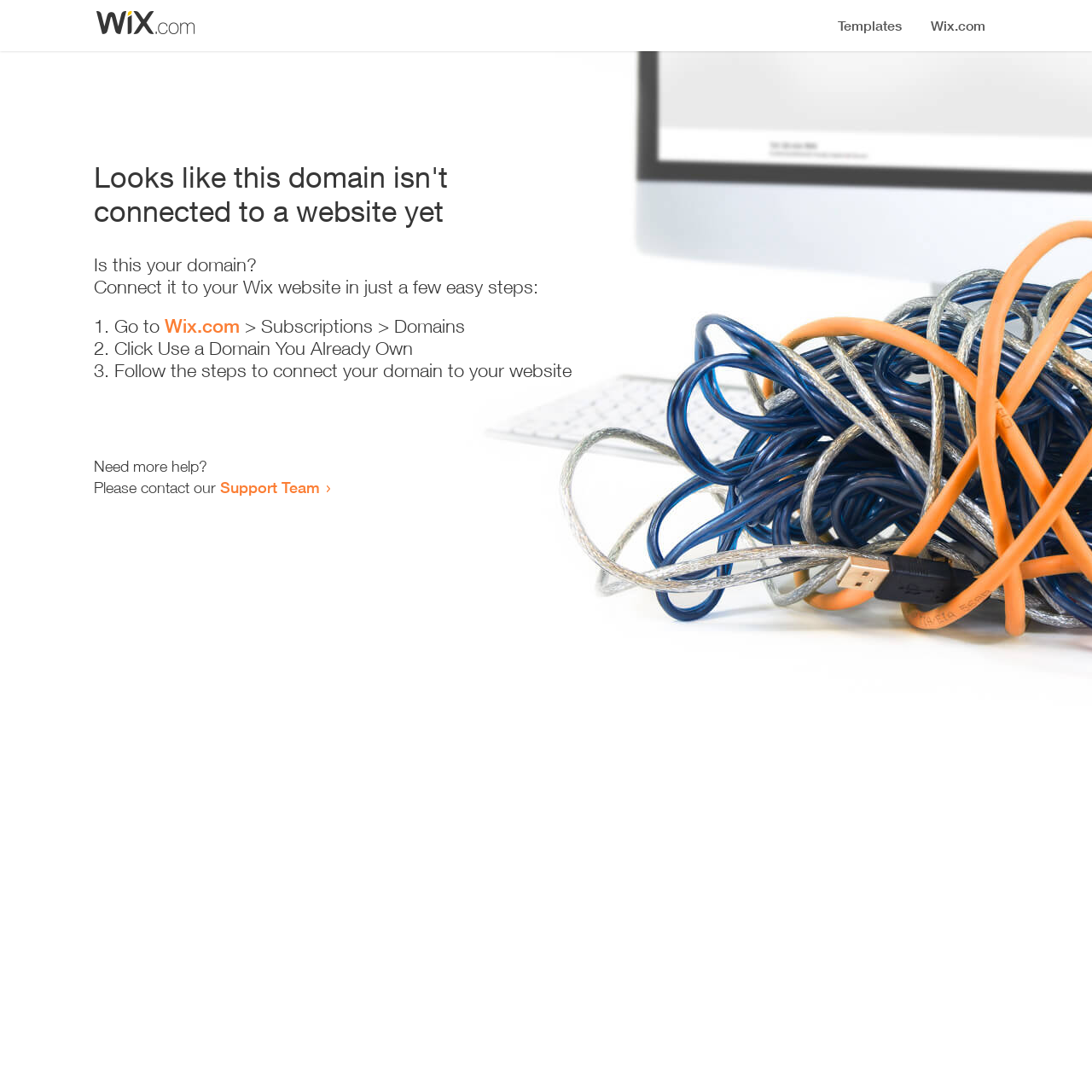Answer the question below using just one word or a short phrase: 
What is the purpose of this webpage?

Domain connection guide